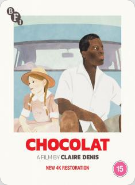Reply to the question with a brief word or phrase: Who is the director of the film?

Claire Denis